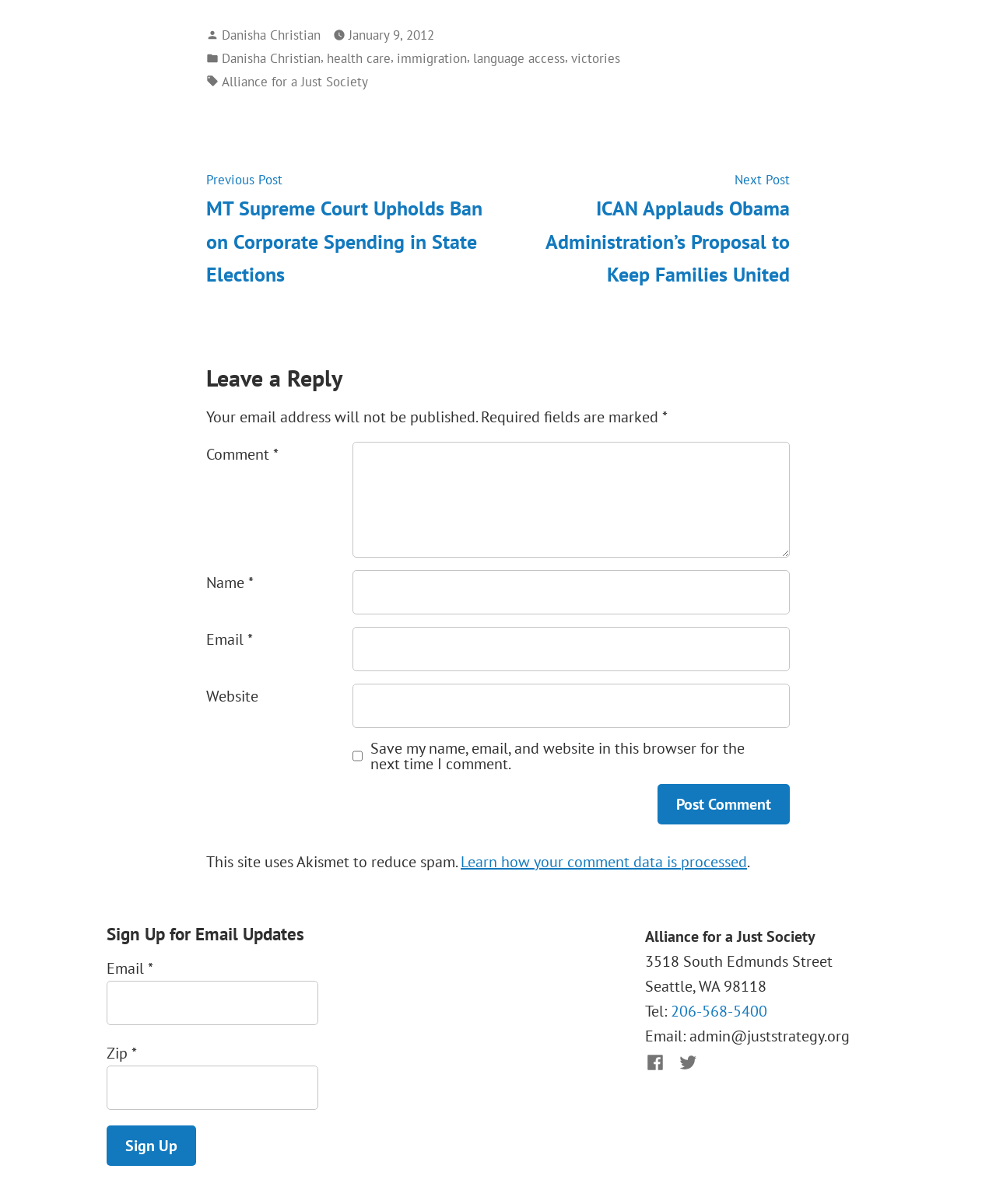Determine the bounding box for the HTML element described here: "parent_node: Website name="url"". The coordinates should be given as [left, top, right, bottom] with each number being a float between 0 and 1.

[0.354, 0.568, 0.793, 0.604]